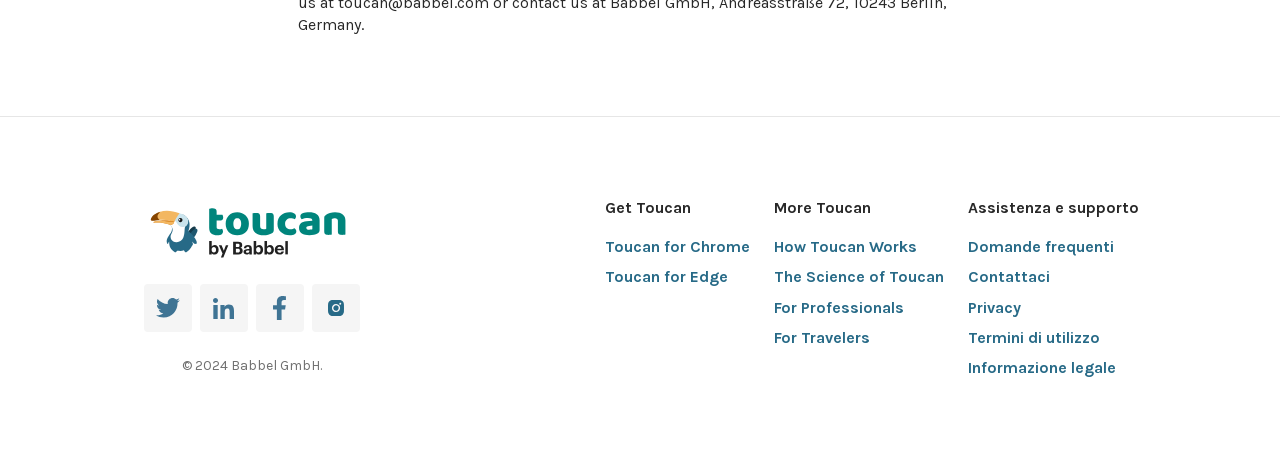What is the logo at the top left corner?
Please provide a single word or phrase based on the screenshot.

Toucan